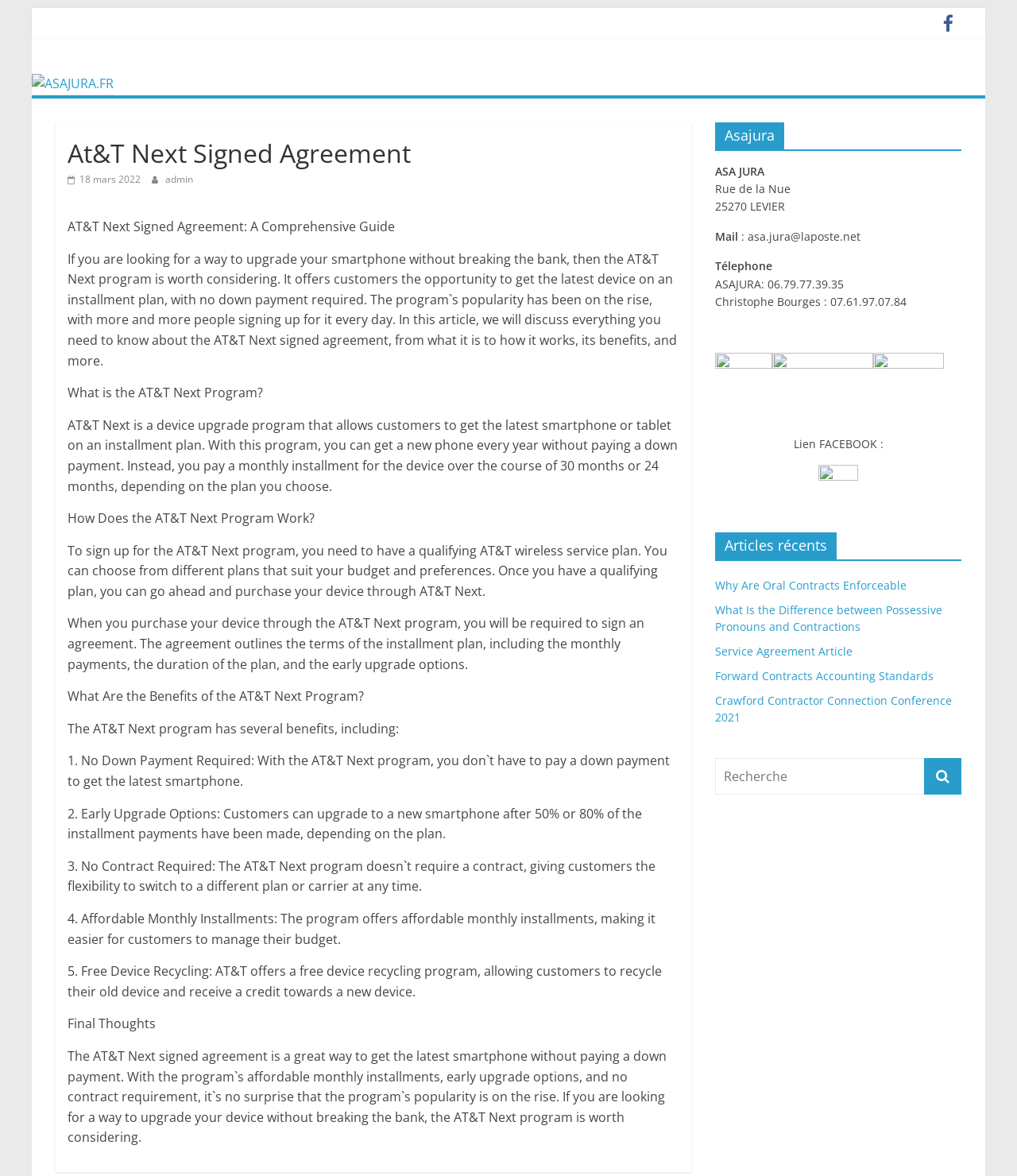Using the provided element description, identify the bounding box coordinates as (top-left x, top-left y, bottom-right x, bottom-right y). Ensure all values are between 0 and 1. Description: Service Agreement Article

[0.703, 0.547, 0.838, 0.56]